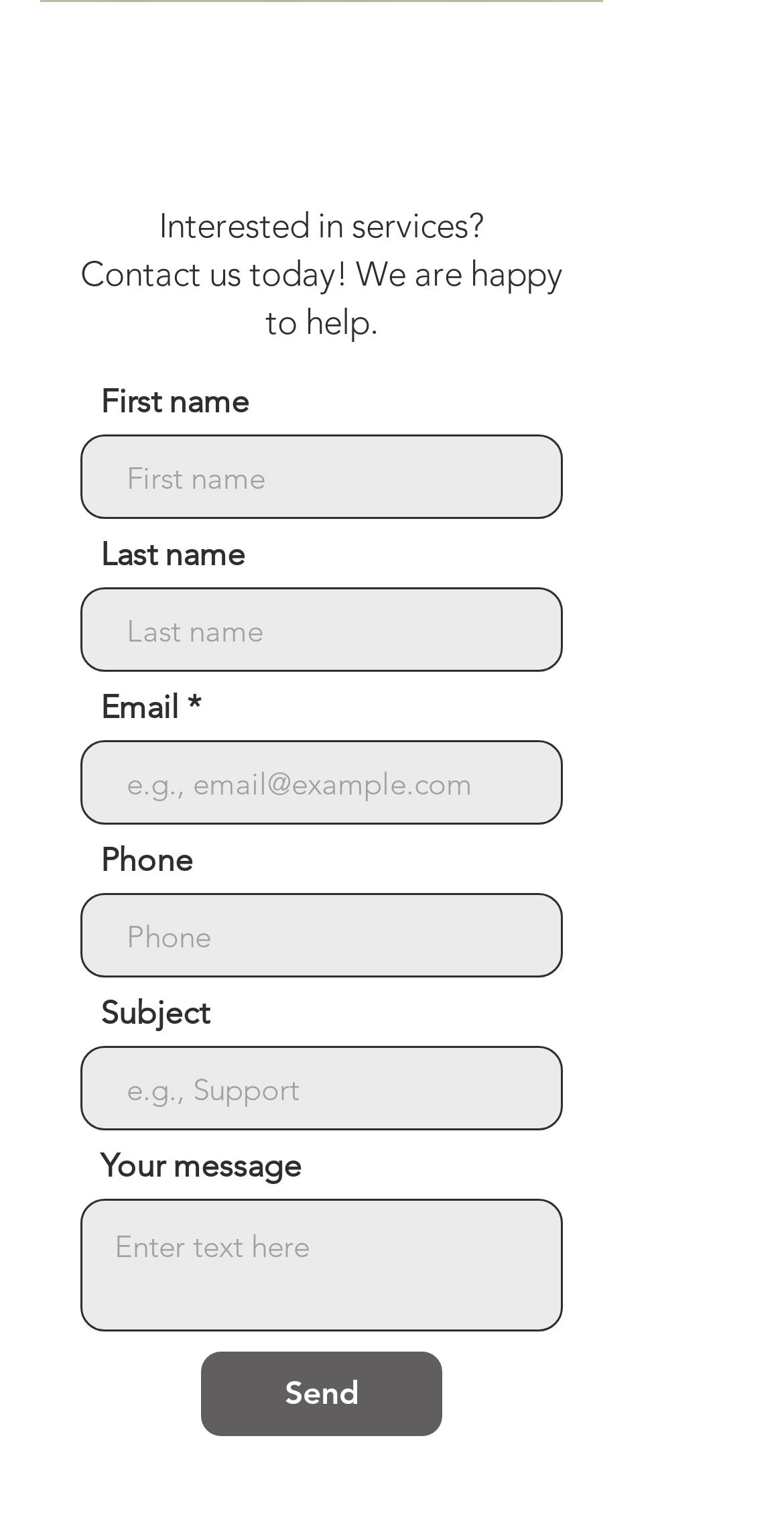Identify the bounding box for the UI element described as: "Send". Ensure the coordinates are four float numbers between 0 and 1, formatted as [left, top, right, bottom].

[0.256, 0.878, 0.564, 0.933]